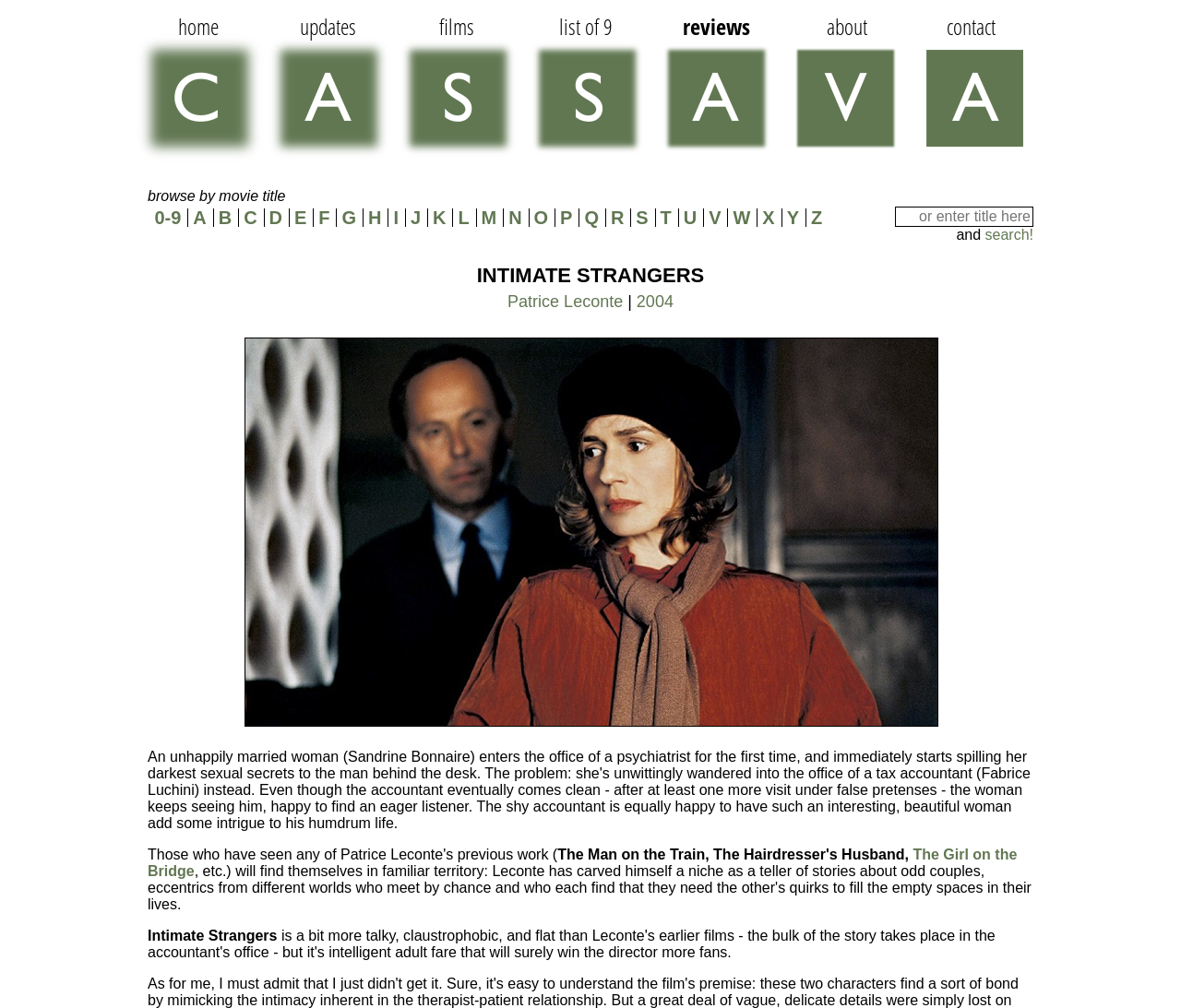Answer the question with a single word or phrase: 
What is the purpose of the search bar?

to search for movie titles